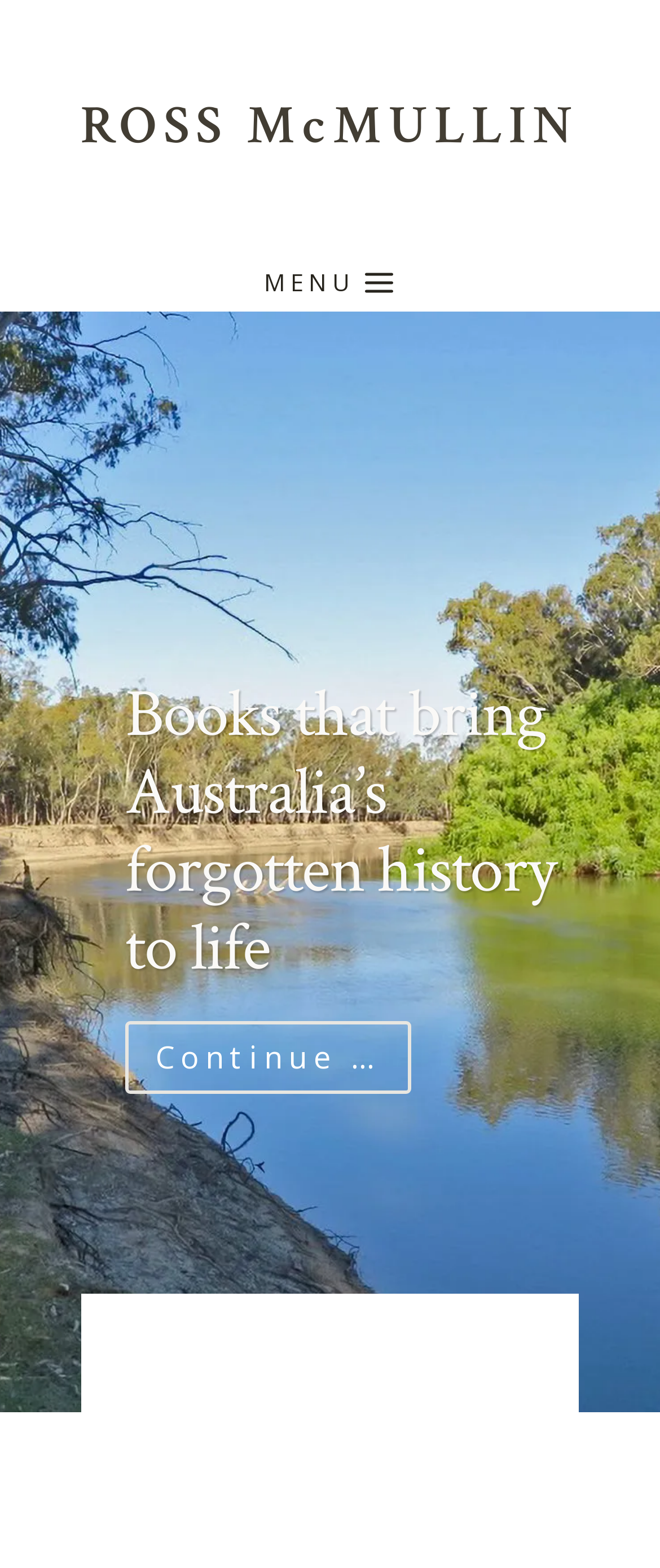Provide the bounding box coordinates for the UI element that is described as: "ROSS McMULLIN".

[0.122, 0.06, 0.878, 0.102]